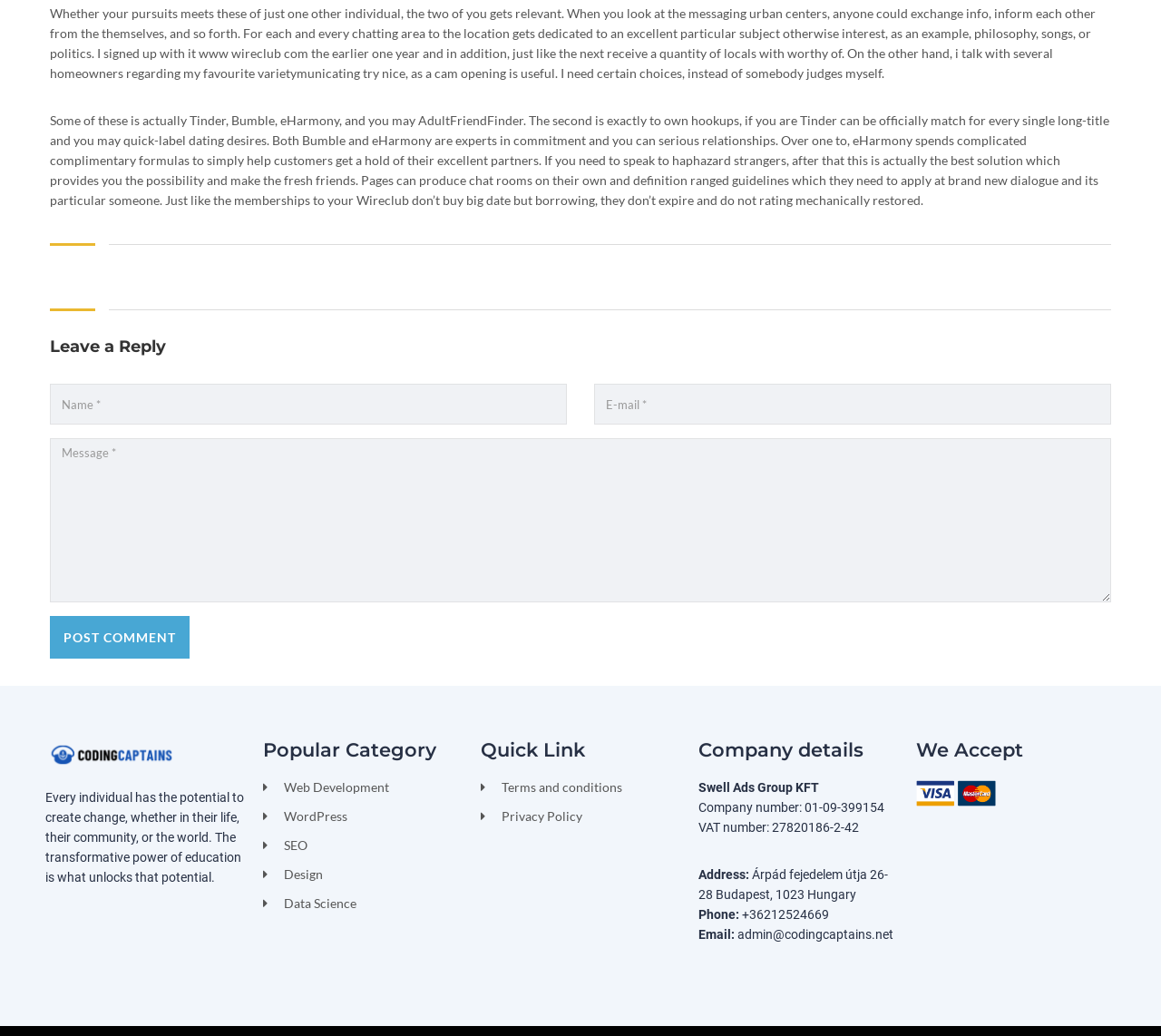Give a one-word or short phrase answer to this question: 
What type of relationships does eHarmony specialize in?

Serious relationships